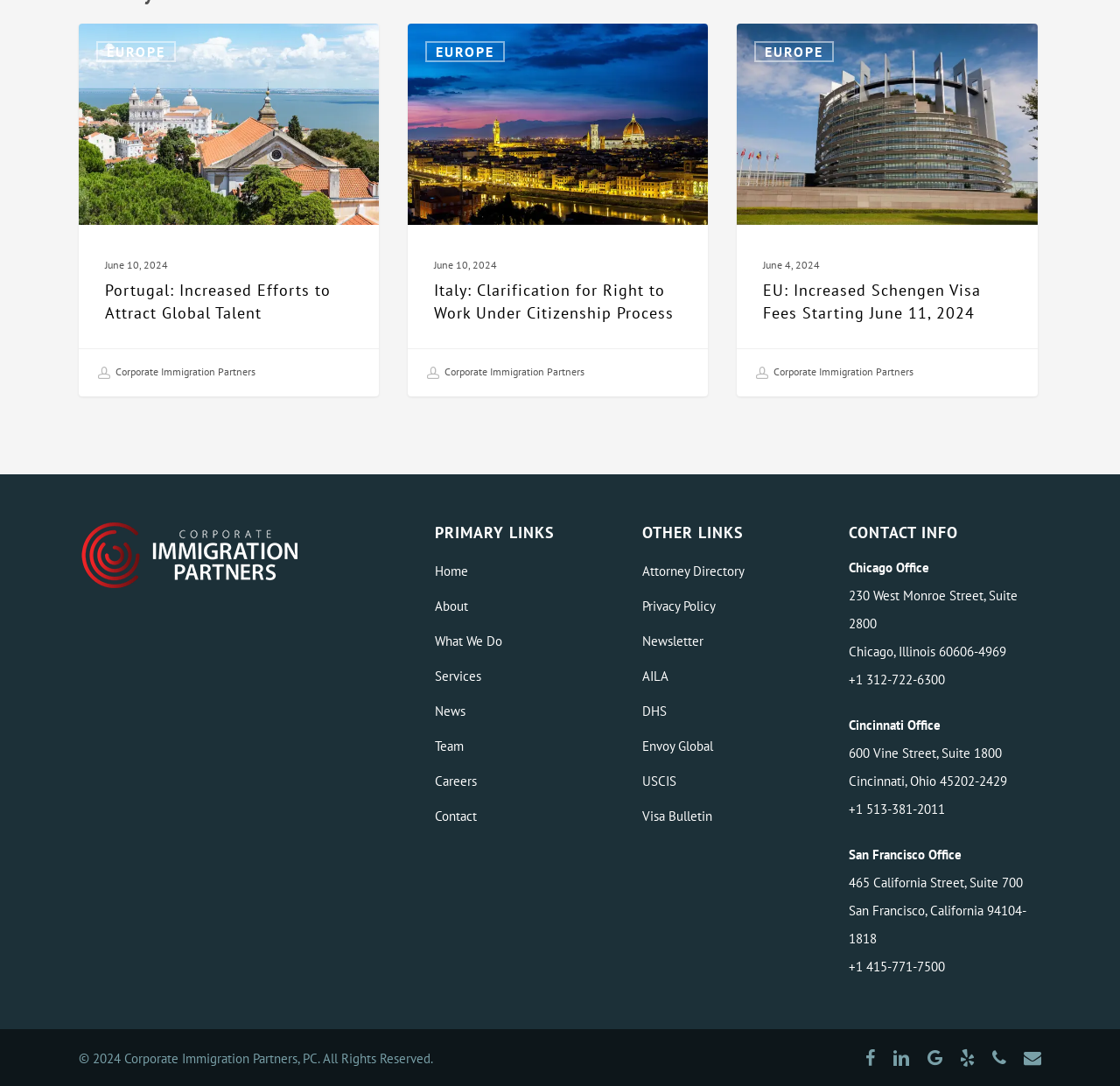Can you find the bounding box coordinates of the area I should click to execute the following instruction: "Click on the 'Portugal: Increased Efforts to Attract Global Talent' link"?

[0.07, 0.022, 0.338, 0.207]